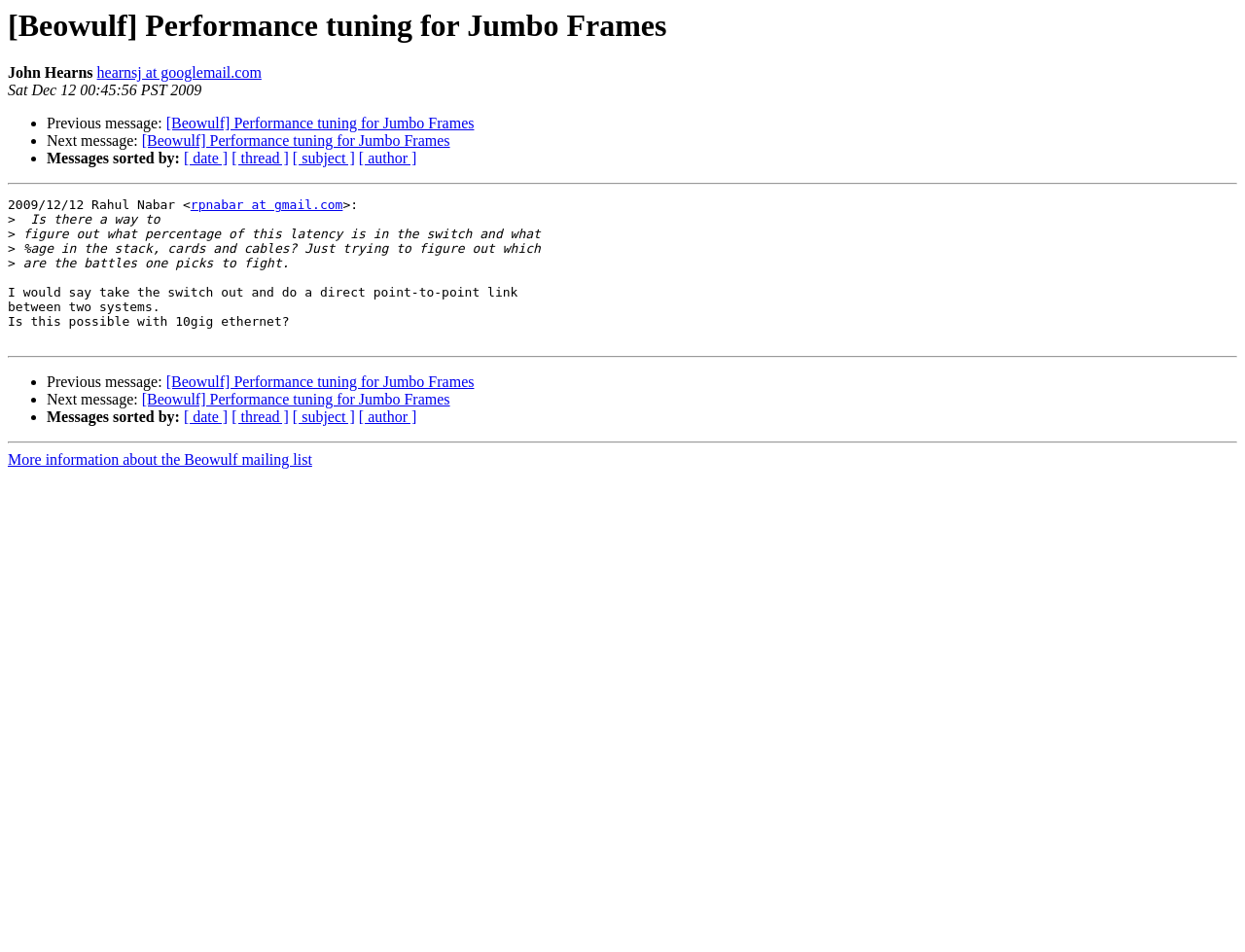Identify the bounding box coordinates of the clickable region necessary to fulfill the following instruction: "Click on the 'Contact' link". The bounding box coordinates should be four float numbers between 0 and 1, i.e., [left, top, right, bottom].

None